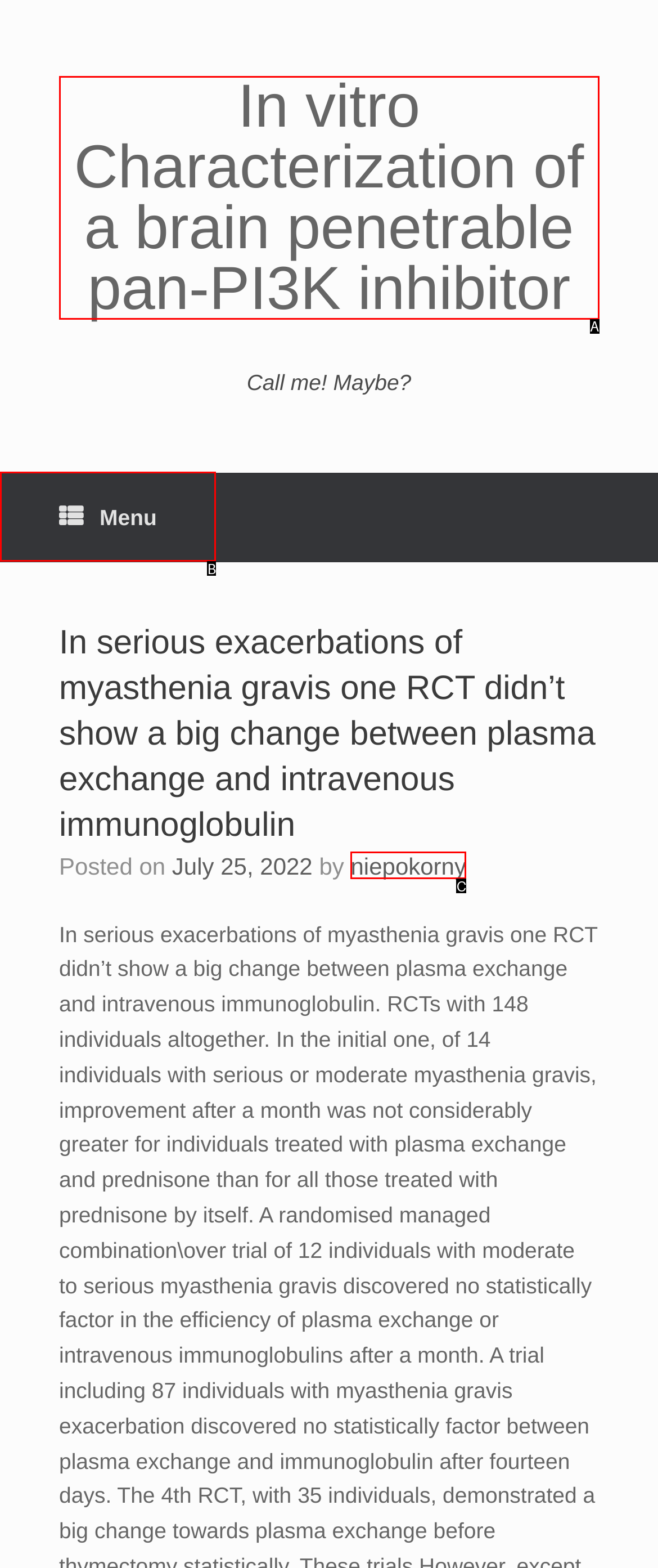Select the option that fits this description: Menu
Answer with the corresponding letter directly.

B